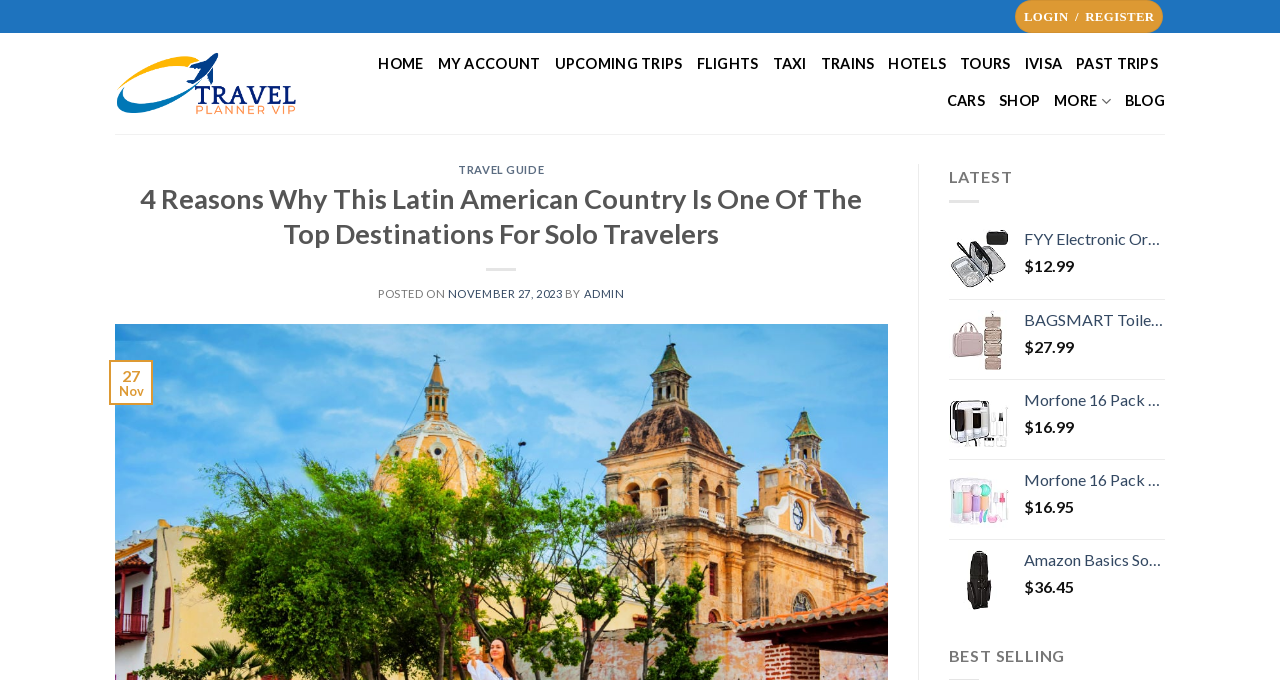Answer the question with a brief word or phrase:
What is the category of the article?

Travel guide